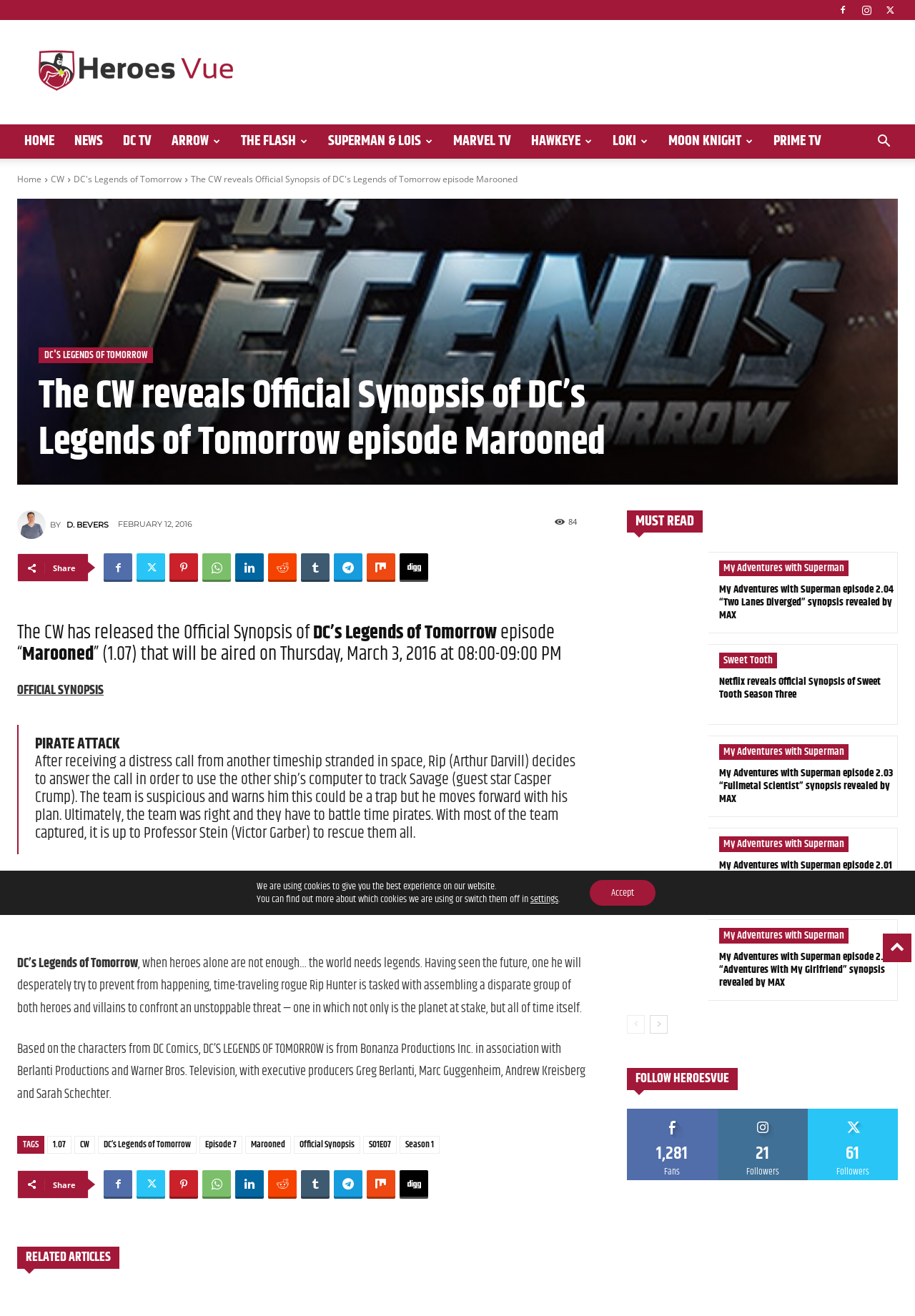Locate the bounding box coordinates of the clickable area needed to fulfill the instruction: "Read the official synopsis of DC's Legends of Tomorrow episode 'Marooned'".

[0.019, 0.473, 0.648, 0.506]